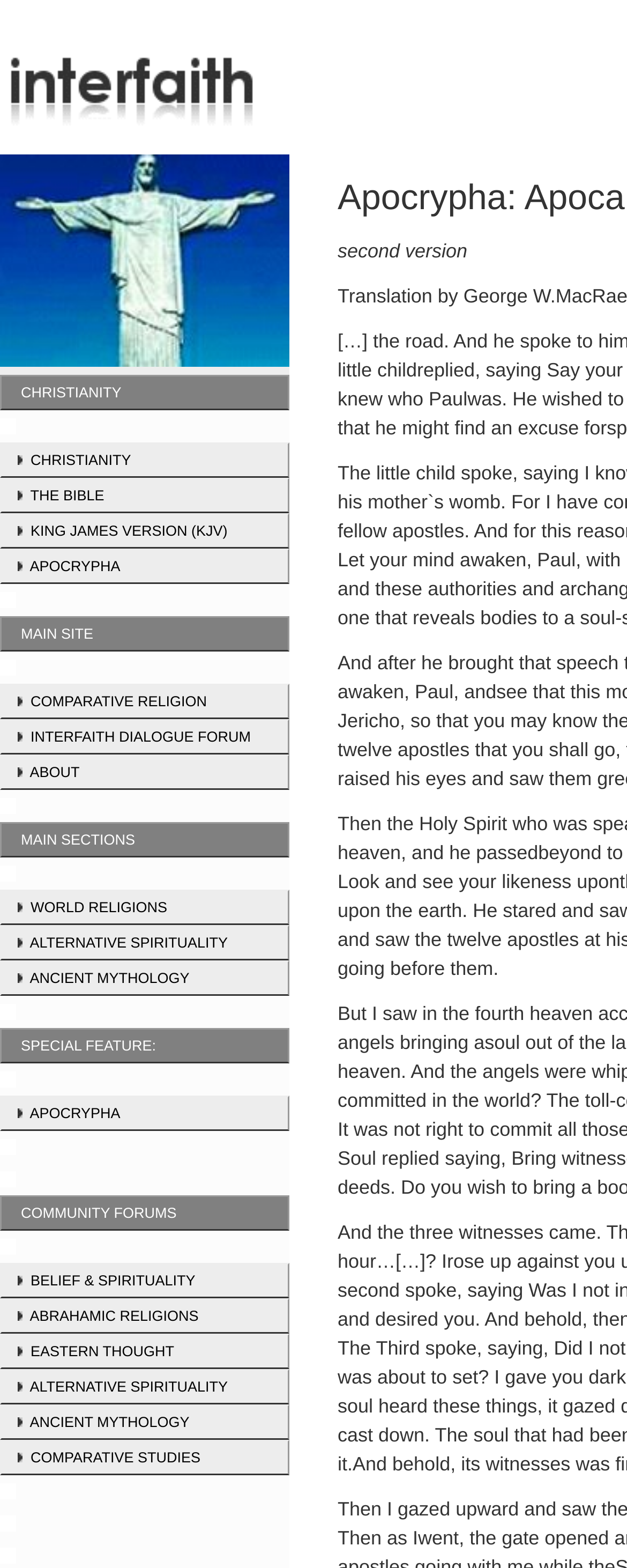Identify the bounding box coordinates of the region that needs to be clicked to carry out this instruction: "explore World Religions". Provide these coordinates as four float numbers ranging from 0 to 1, i.e., [left, top, right, bottom].

[0.0, 0.567, 0.462, 0.59]